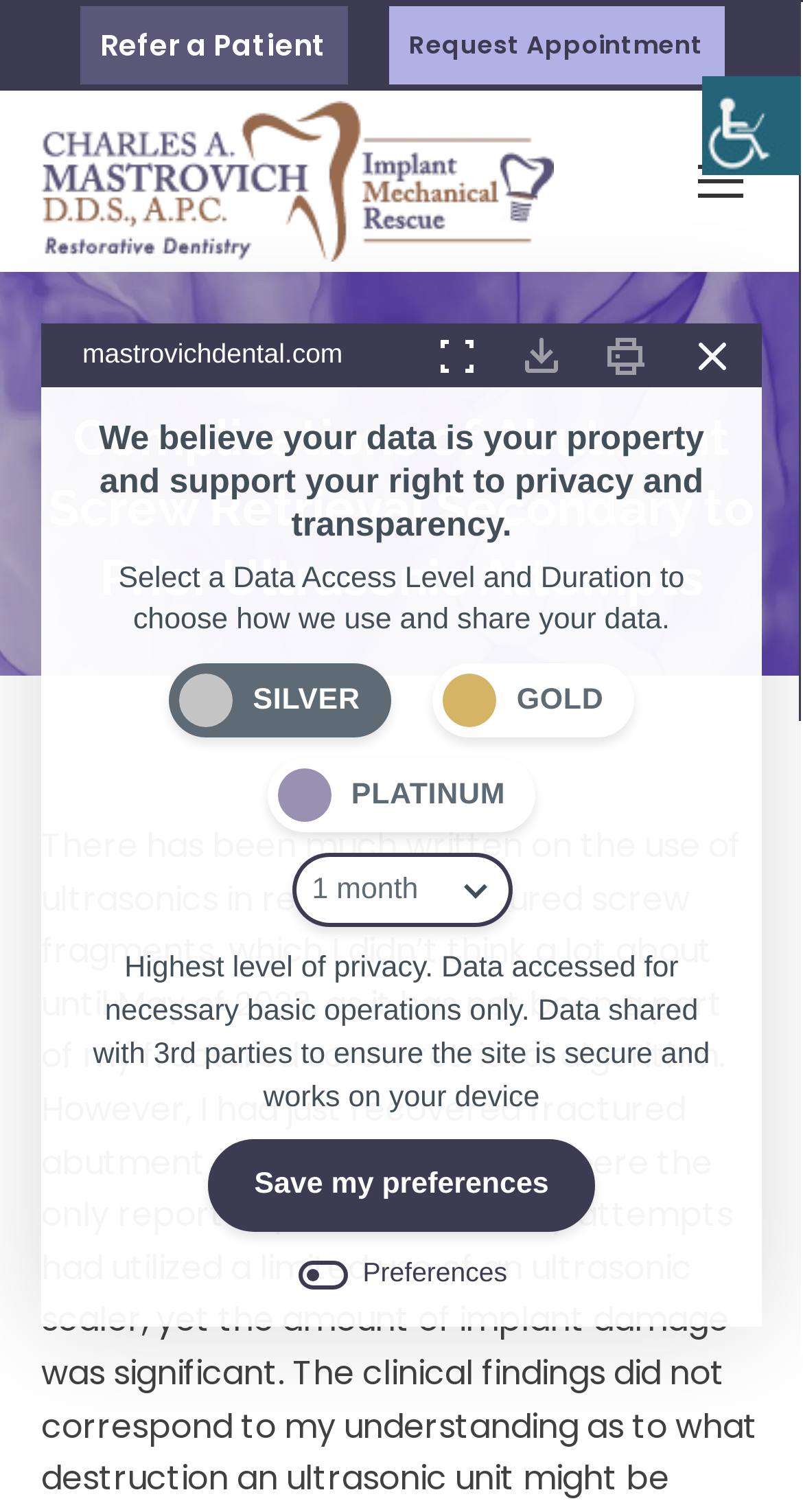Could you find the bounding box coordinates of the clickable area to complete this instruction: "Save my preferences"?

[0.26, 0.754, 0.74, 0.815]